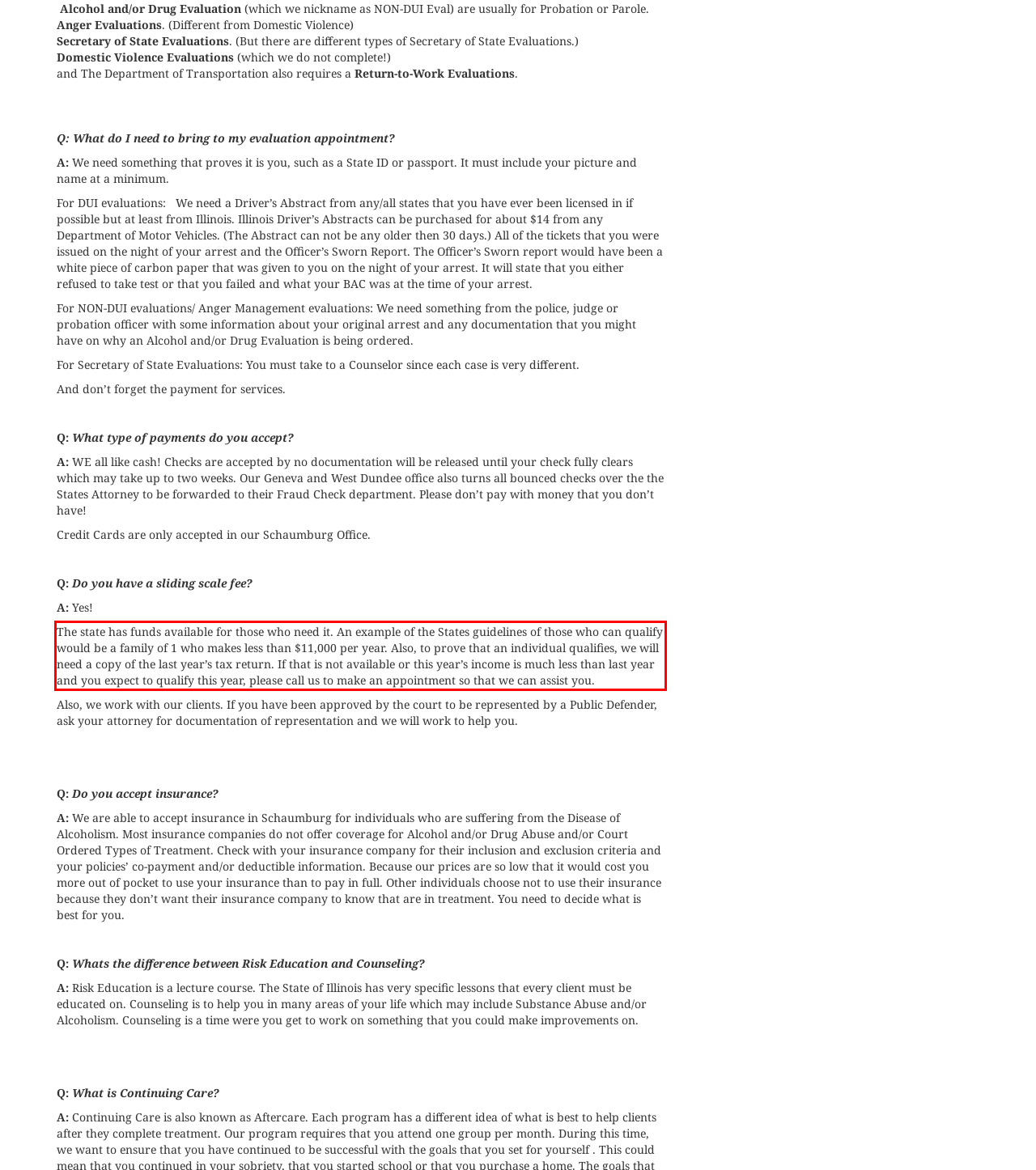Please recognize and transcribe the text located inside the red bounding box in the webpage image.

The state has funds available for those who need it. An example of the States guidelines of those who can qualify would be a family of 1 who makes less than $11,000 per year. Also, to prove that an individual qualifies, we will need a copy of the last year’s tax return. If that is not available or this year’s income is much less than last year and you expect to qualify this year, please call us to make an appointment so that we can assist you.